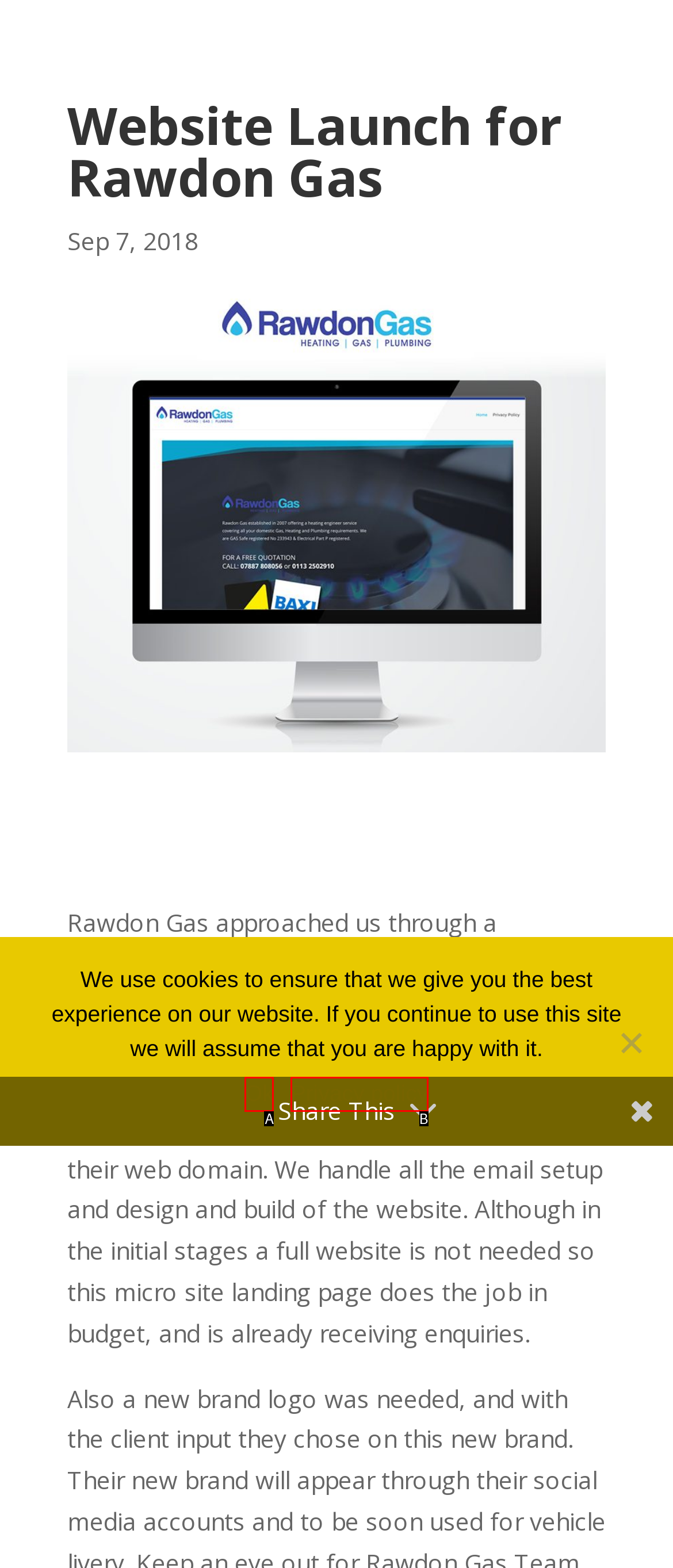Given the description: Privacy policy, identify the matching option. Answer with the corresponding letter.

B